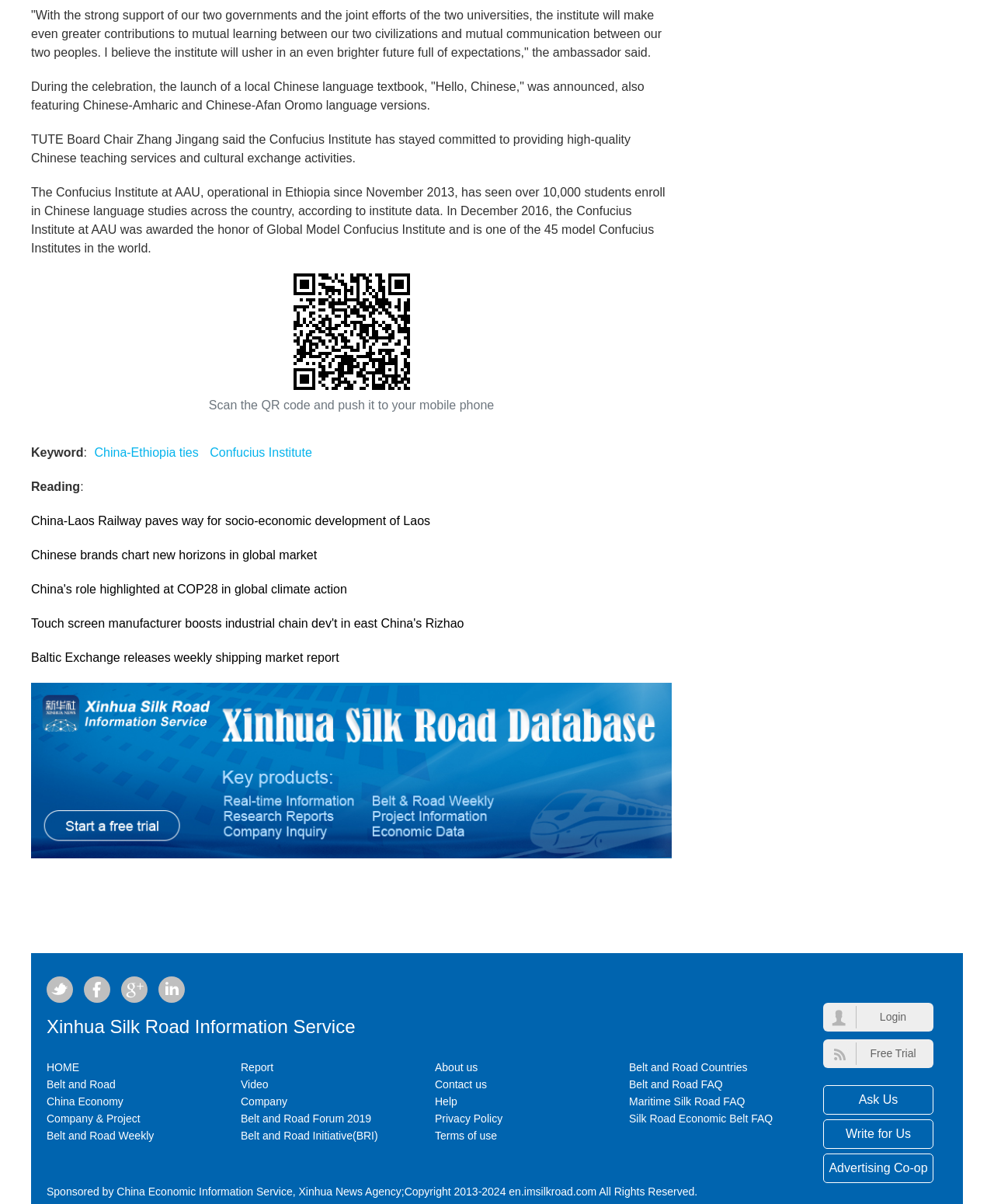Provide a short answer to the following question with just one word or phrase: What is the name of the information service provided by Xinhua?

Xinhua Silk Road Information Service